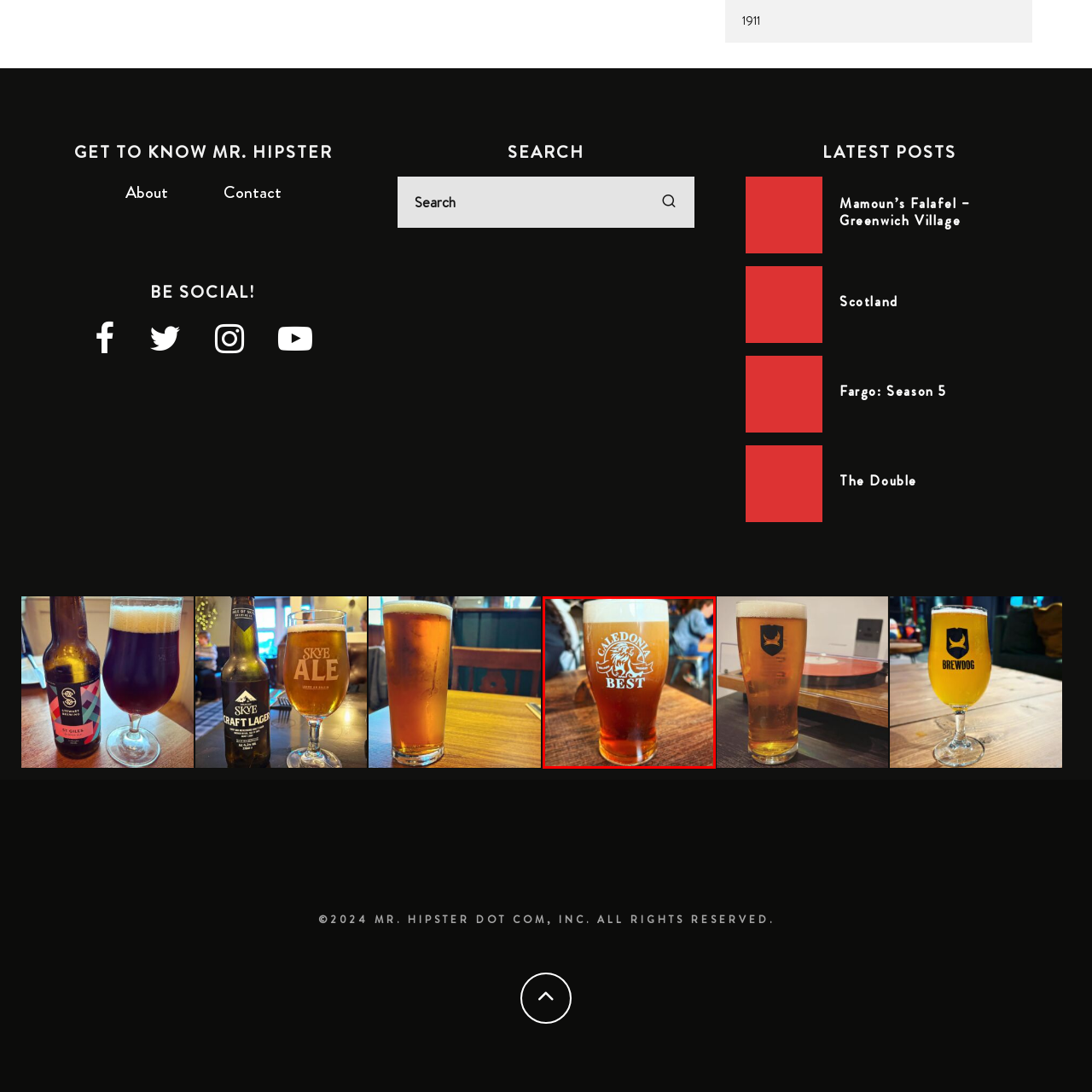Examine the image highlighted by the red boundary, What is the atmosphere in the background? Provide your answer in a single word or phrase.

Cozy bar ambiance